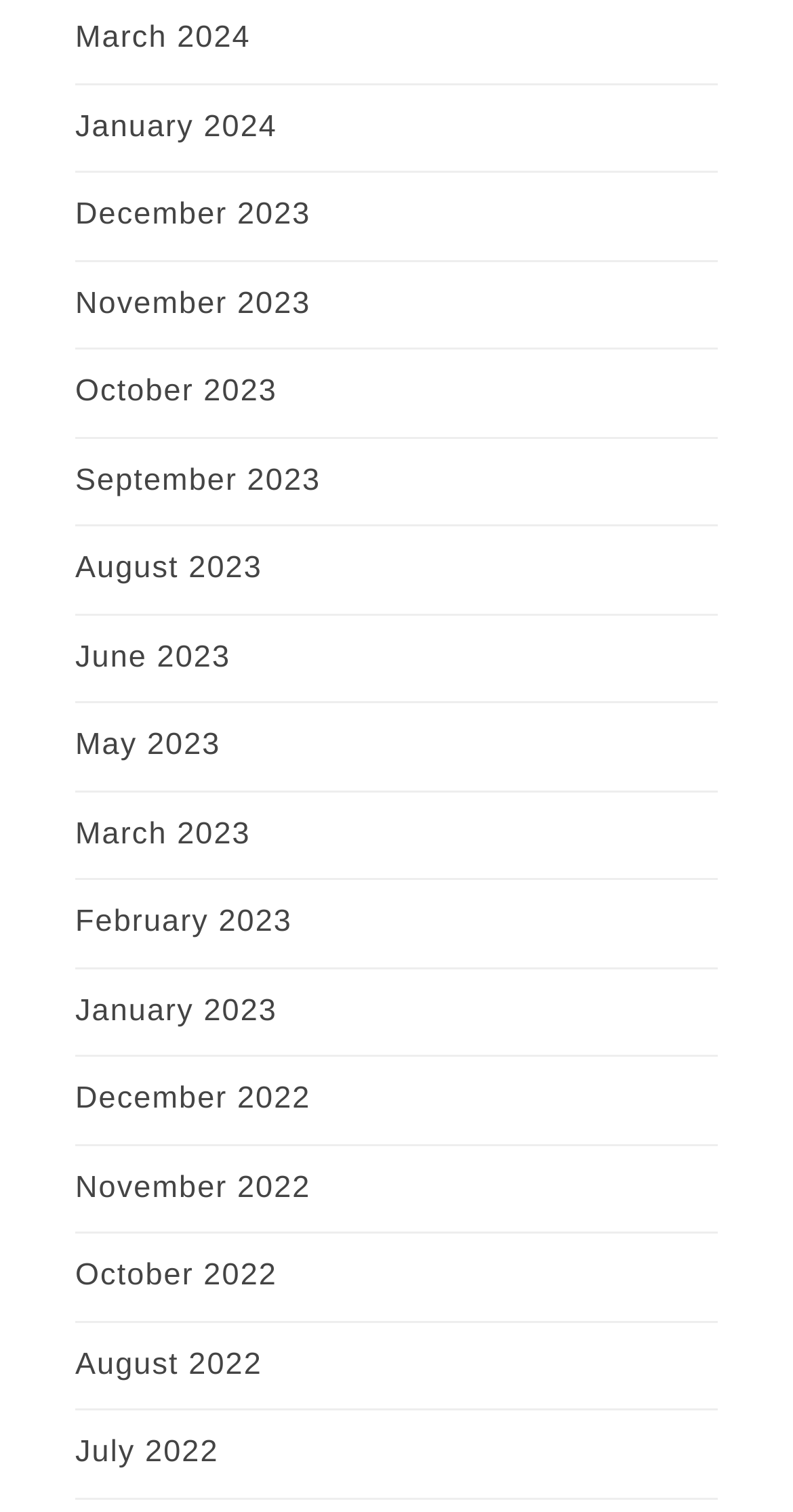How many months are listed?
Give a one-word or short phrase answer based on the image.

17